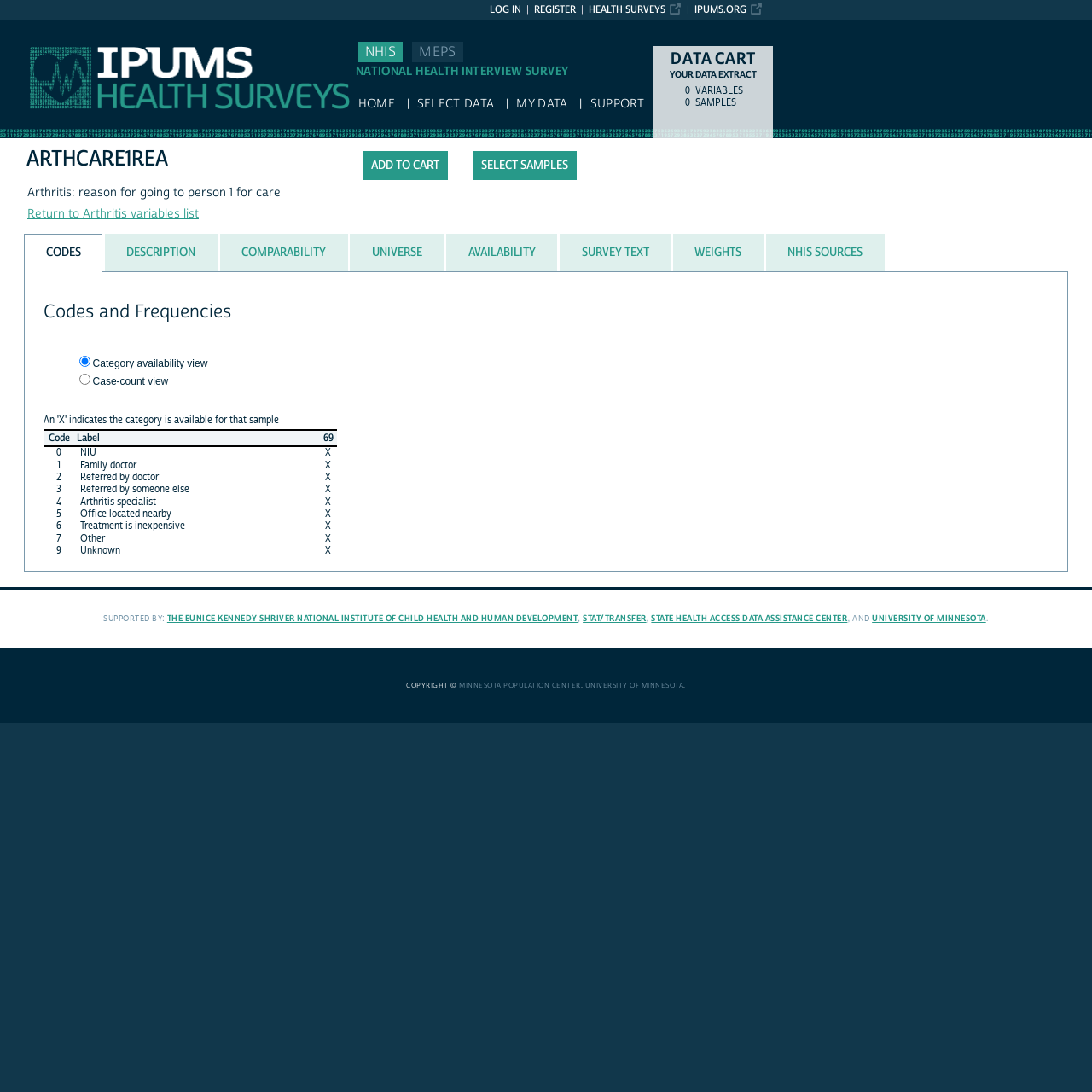Locate the bounding box coordinates of the segment that needs to be clicked to meet this instruction: "Select the 'DESCRIPTION' tab".

[0.096, 0.214, 0.199, 0.248]